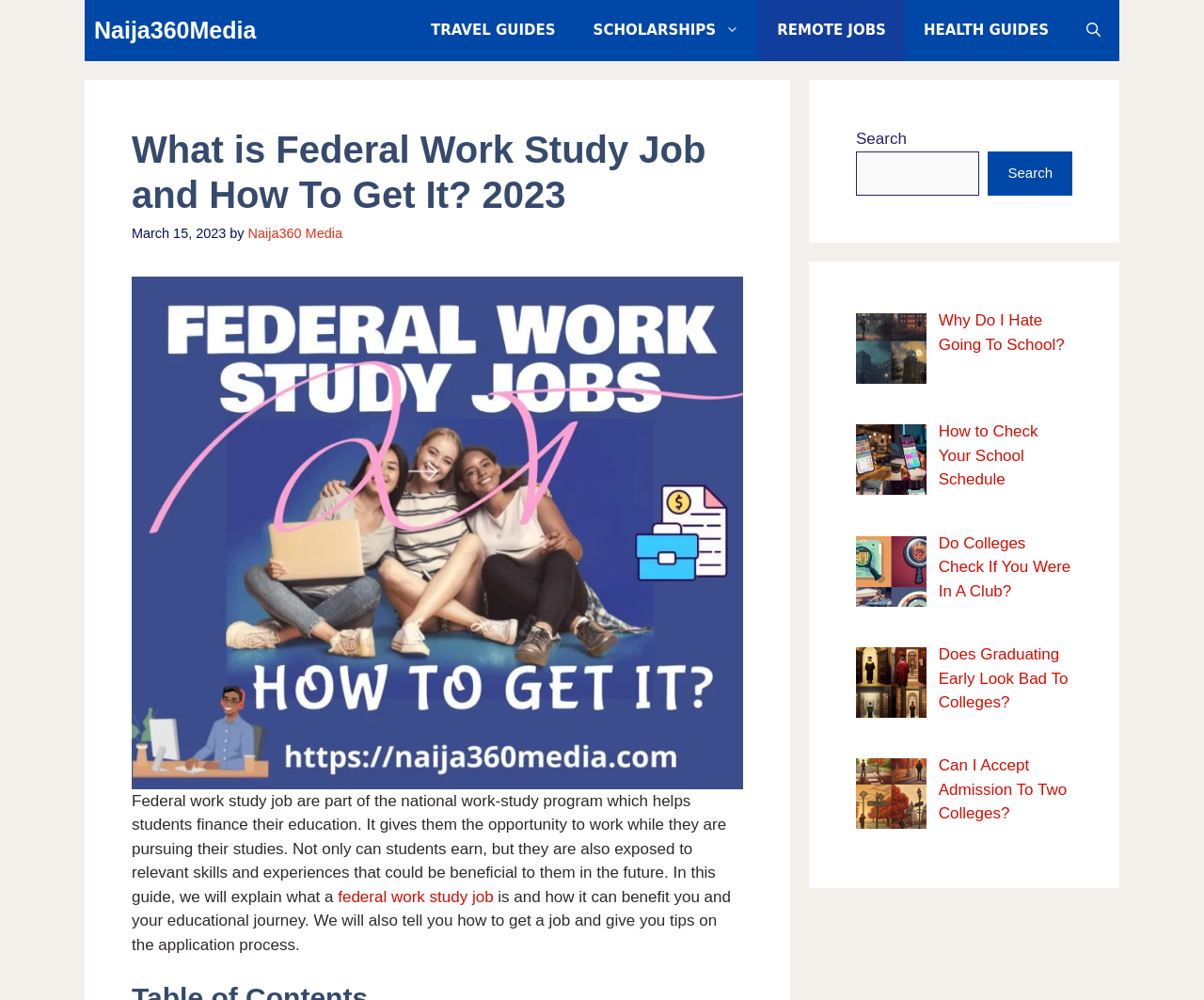Please answer the following question using a single word or phrase: 
What is the author of the article?

Naija360 Media